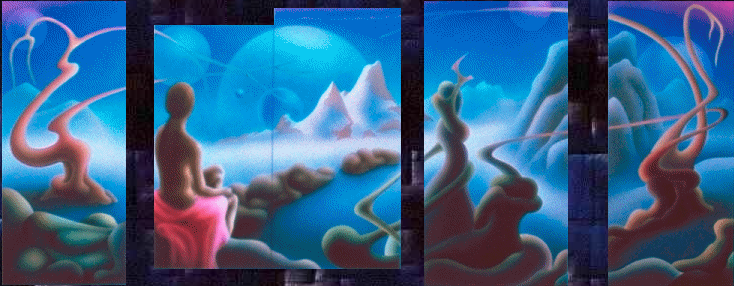What is the atmosphere of the artwork?
Look at the image and respond to the question as thoroughly as possible.

The caption describes the artwork as having a 'dreamlike atmosphere', which is created by the combination of 'majestic mountain peaks', 'flowing organic shapes', and 'soft clouds'.